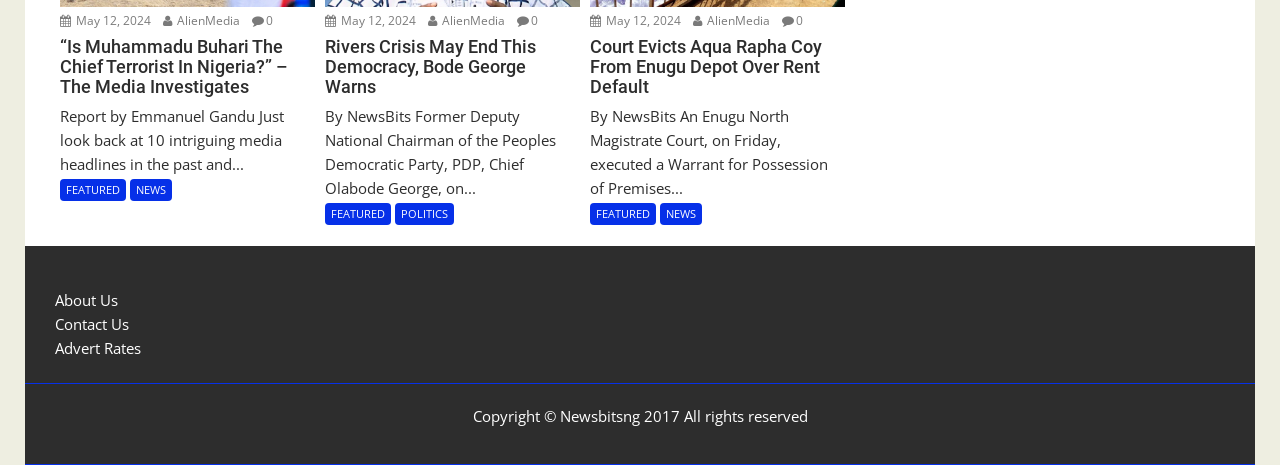What is the date displayed on the top left?
Using the image, elaborate on the answer with as much detail as possible.

The date is displayed on the top left of the webpage, which is 'May 12, 2024'. This can be found by looking at the links with the calendar icon at the top of the page.